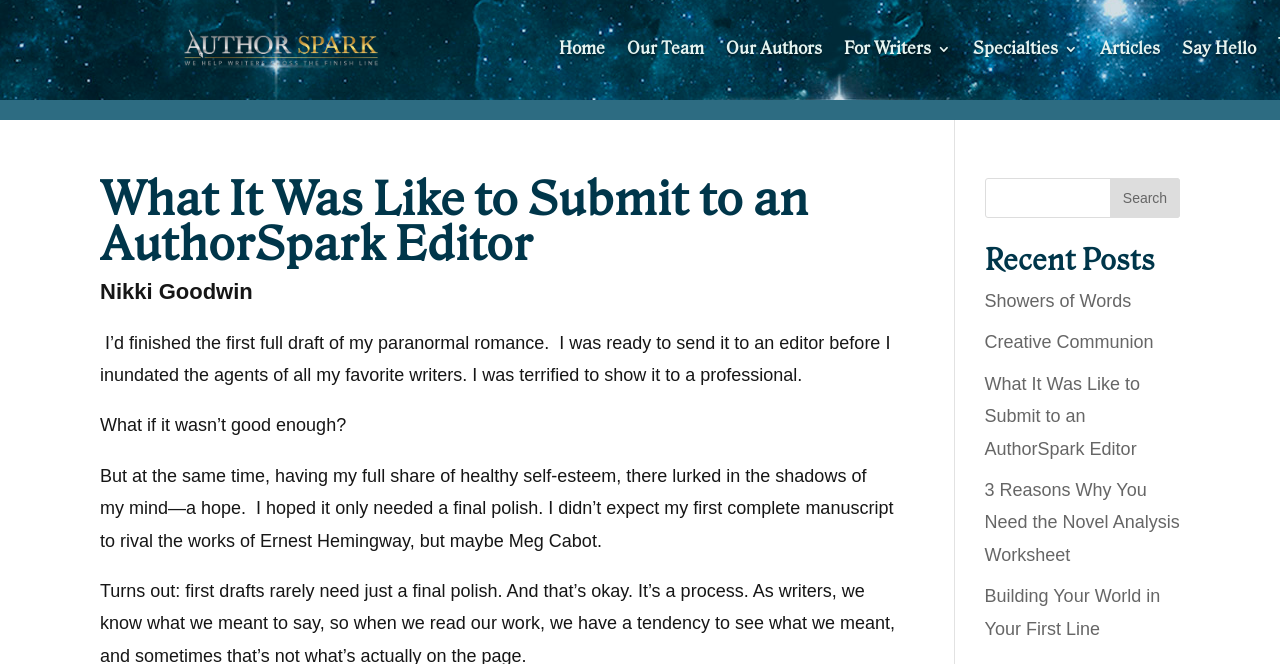Locate the bounding box coordinates of the region to be clicked to comply with the following instruction: "view 'For Writers' page". The coordinates must be four float numbers between 0 and 1, in the form [left, top, right, bottom].

[0.659, 0.064, 0.743, 0.1]